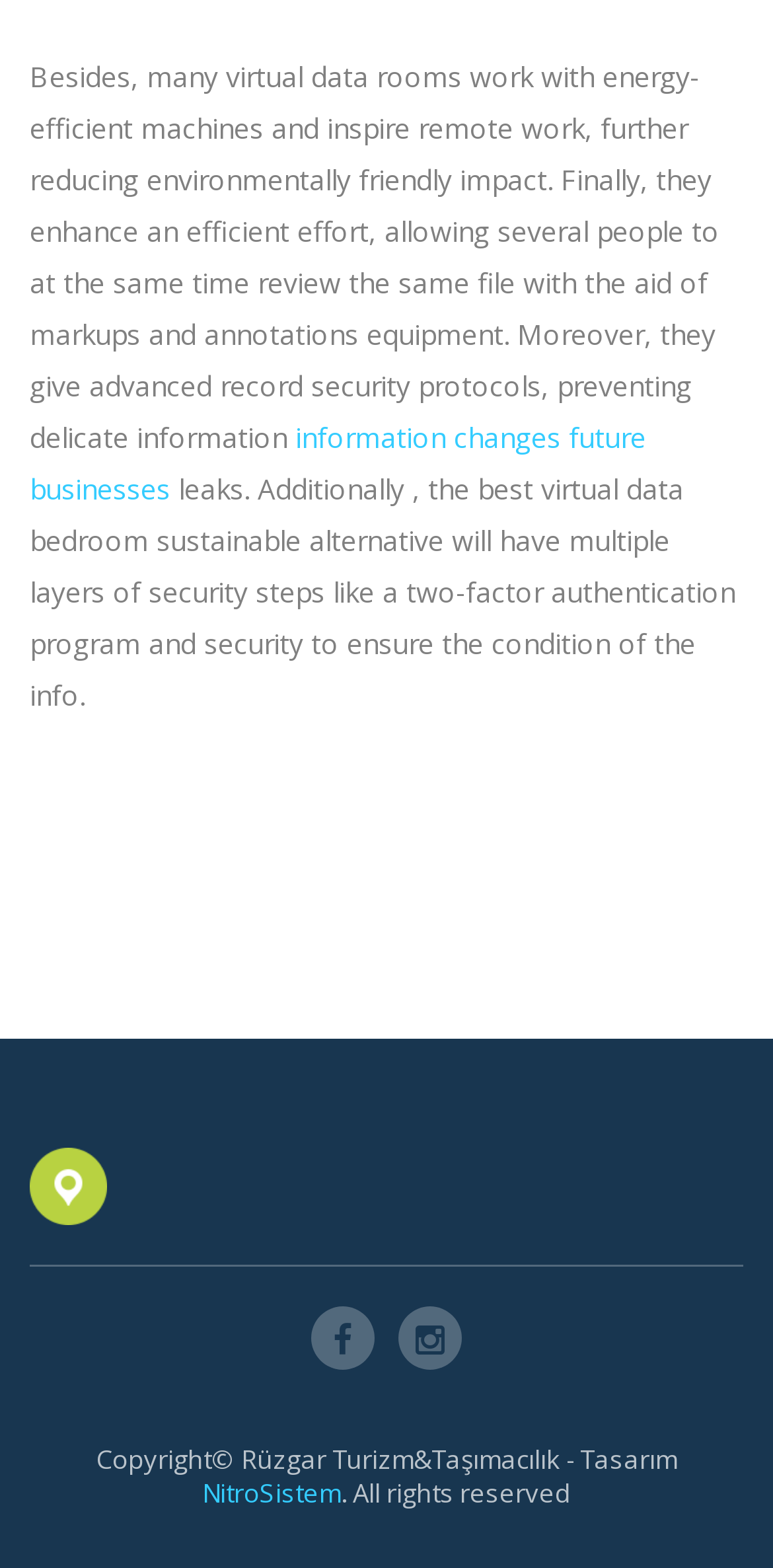What is the design credit of the webpage?
Make sure to answer the question with a detailed and comprehensive explanation.

The design credit can be found in the link element with the text 'NitroSistem', which is located near the copyright information at the bottom of the webpage.